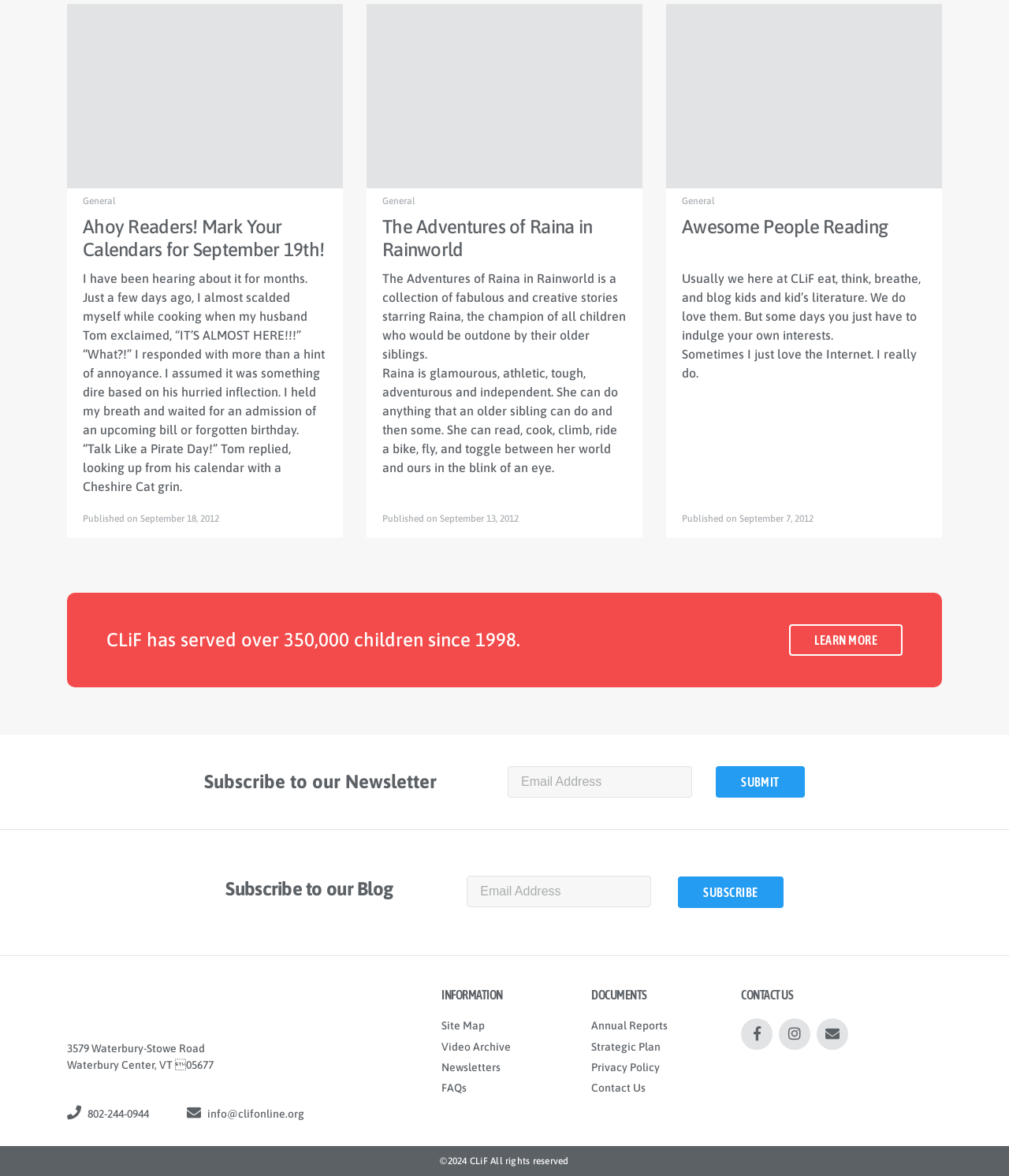Answer the question below with a single word or a brief phrase: 
What is the name of the book mentioned in the second article?

The Adventures of Raina in Rainworld